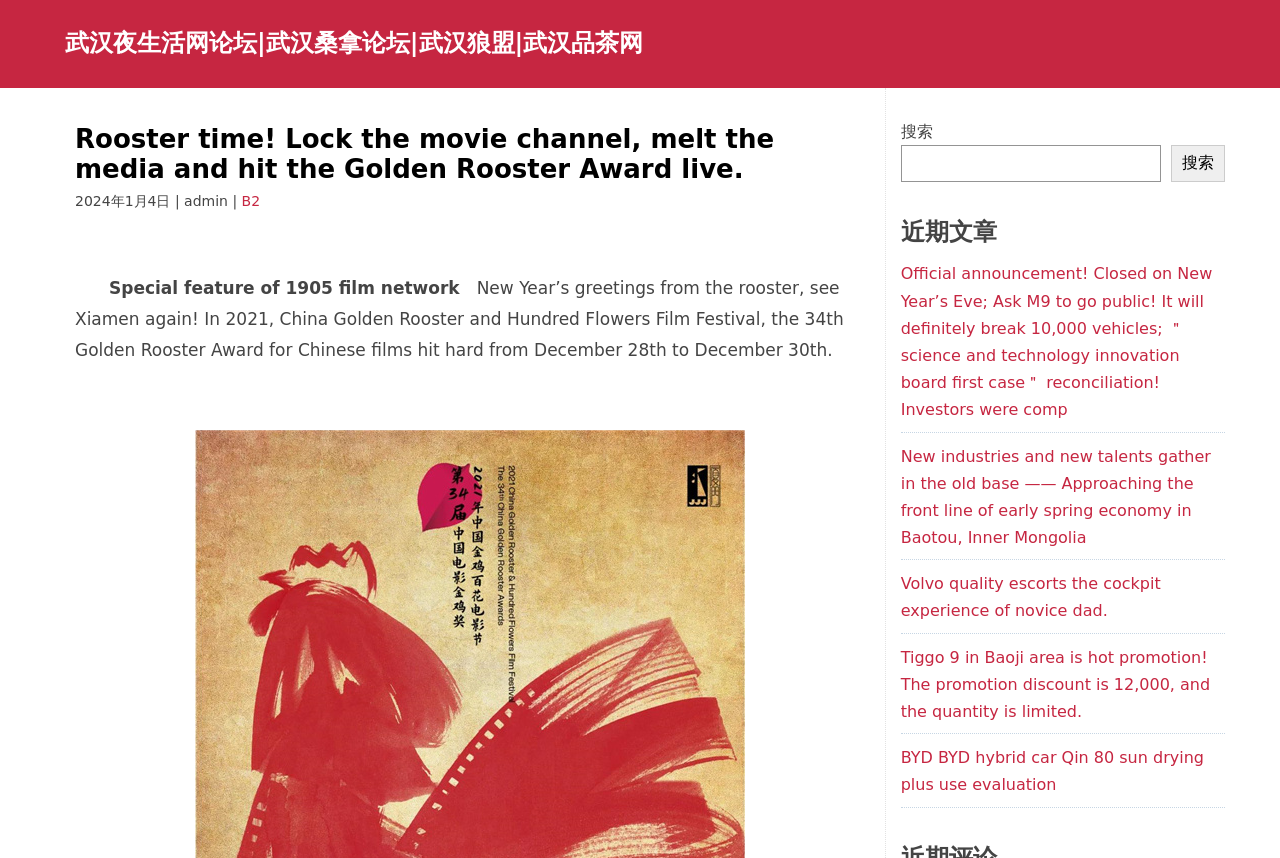Please find the bounding box coordinates of the element that needs to be clicked to perform the following instruction: "View the official announcement". The bounding box coordinates should be four float numbers between 0 and 1, represented as [left, top, right, bottom].

[0.704, 0.308, 0.947, 0.489]